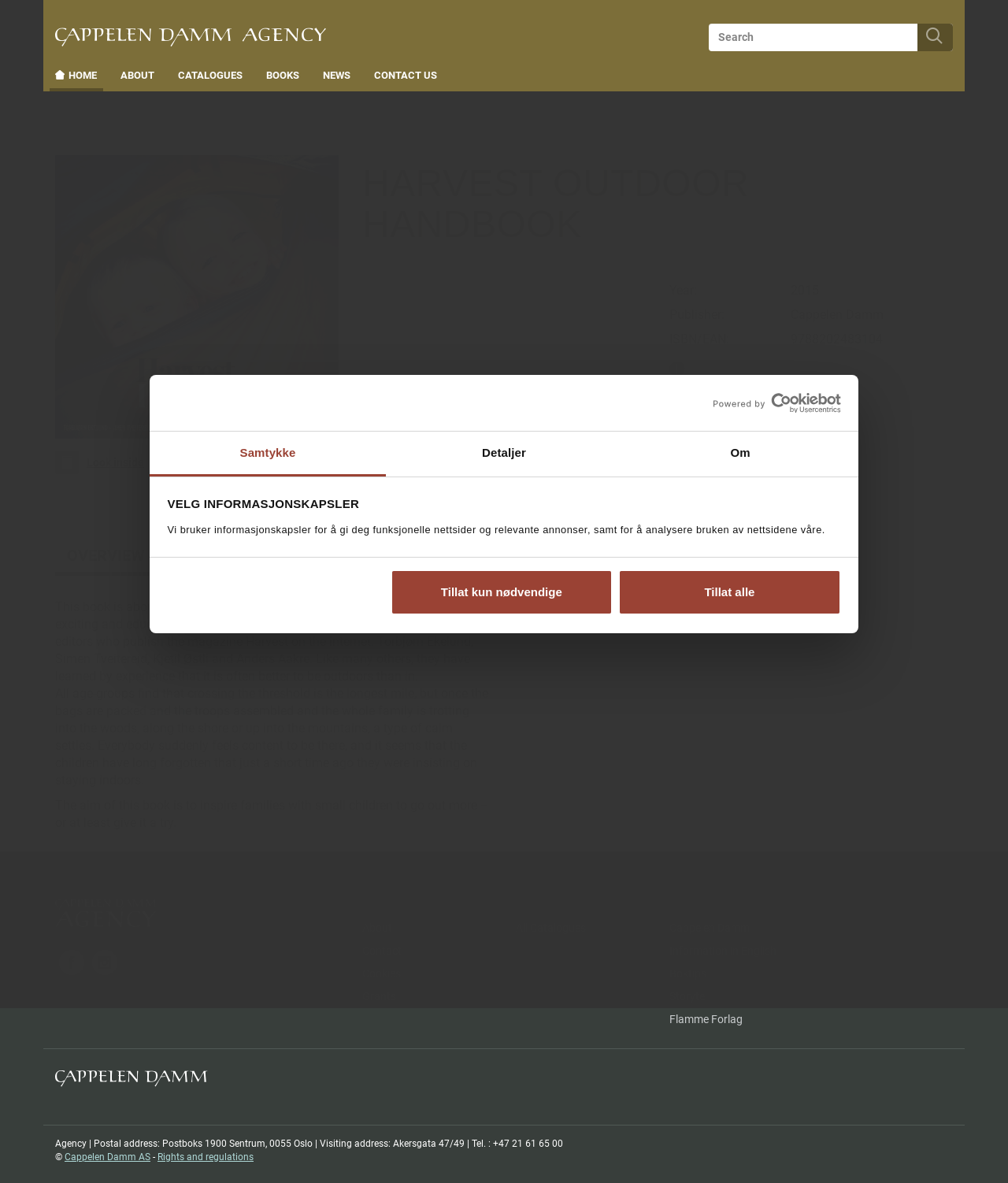Kindly determine the bounding box coordinates of the area that needs to be clicked to fulfill this instruction: "Toggle navigation".

[0.134, 0.0, 0.164, 0.022]